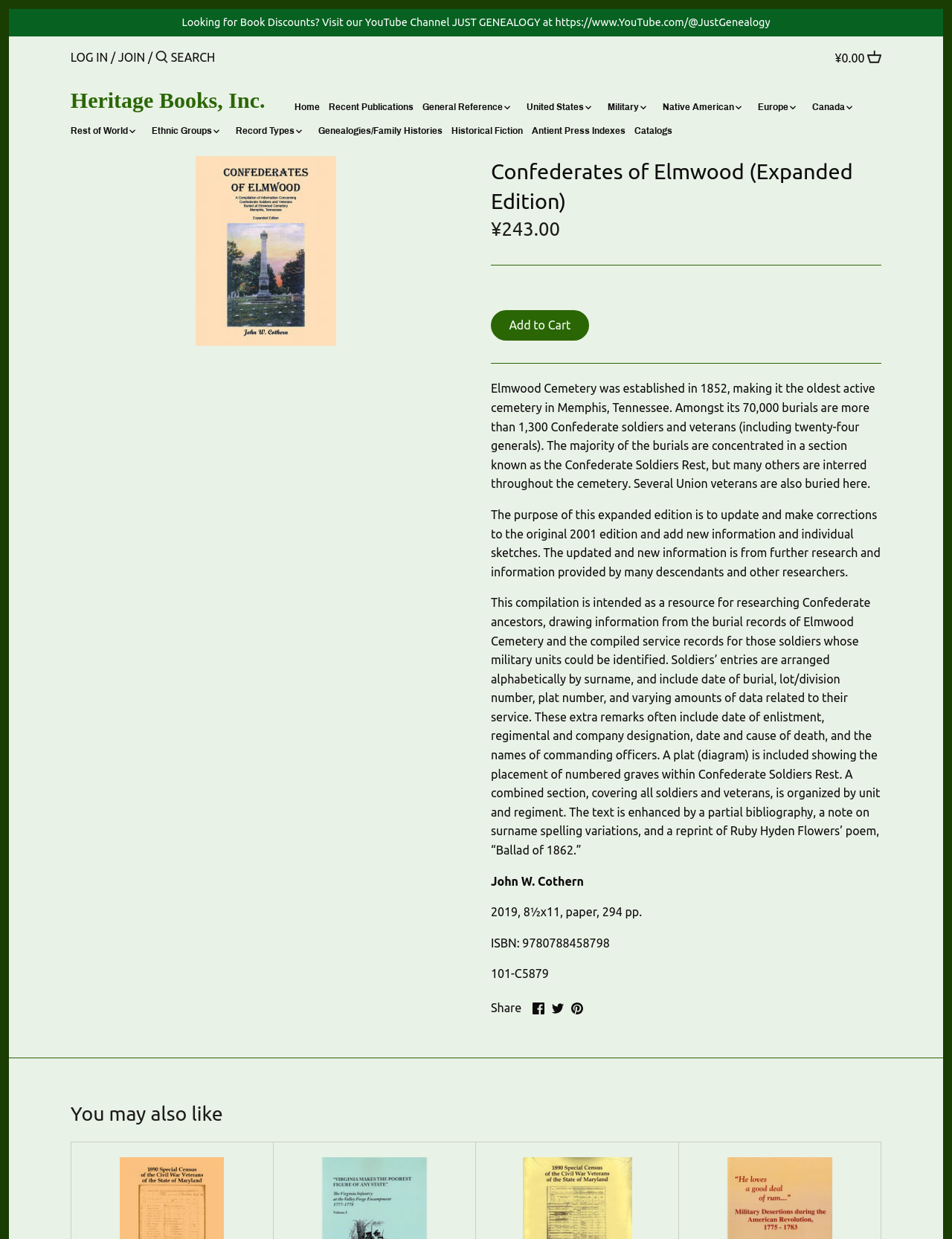Find the UI element described as: "Post Comment" and predict its bounding box coordinates. Ensure the coordinates are four float numbers between 0 and 1, [left, top, right, bottom].

None